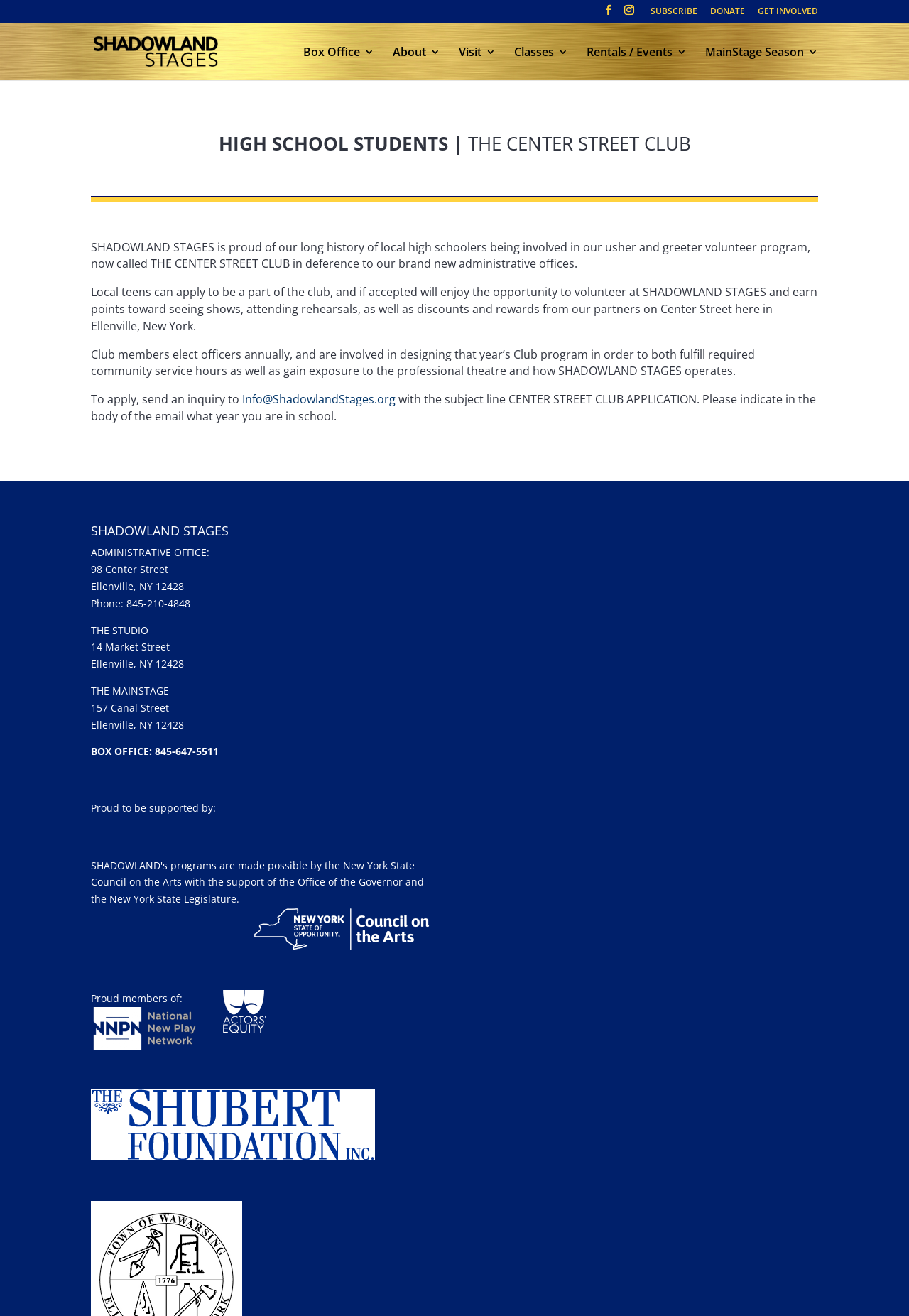Provide a thorough summary of the webpage.

The webpage is about Shadowland Stages, a theater company, and its programs. At the top, there are several links to social media platforms, including Instagram, and buttons to subscribe, donate, and get involved. Below these links, there is a prominent link to Shadowland Stages, accompanied by an image.

The main content of the page is divided into sections. The first section is about the Center Street Club, a volunteer program for high school students. There is a heading that reads "HIGH SCHOOL STUDENTS | THE CENTER STREET CLUB" followed by several paragraphs of text that describe the program, its benefits, and how to apply. The text is accompanied by a link to send an inquiry to apply.

Below this section, there is a heading that reads "SHADOWLAND STAGES" followed by the company's administrative office address, phone number, and information about its studio and mainstage locations. There is also a box office phone number and a mention of the company's supporters.

At the bottom of the page, there are images of the company's supporters, including the NYSCA, and logos of organizations that Shadowland Stages is a proud member of, such as the National New Play Network and Actors Equity Association. There is also a figure with a link, but its content is not specified.

Throughout the page, there are several links to navigate to different parts of the website, including the box office, about, visit, classes, rentals, and events sections.